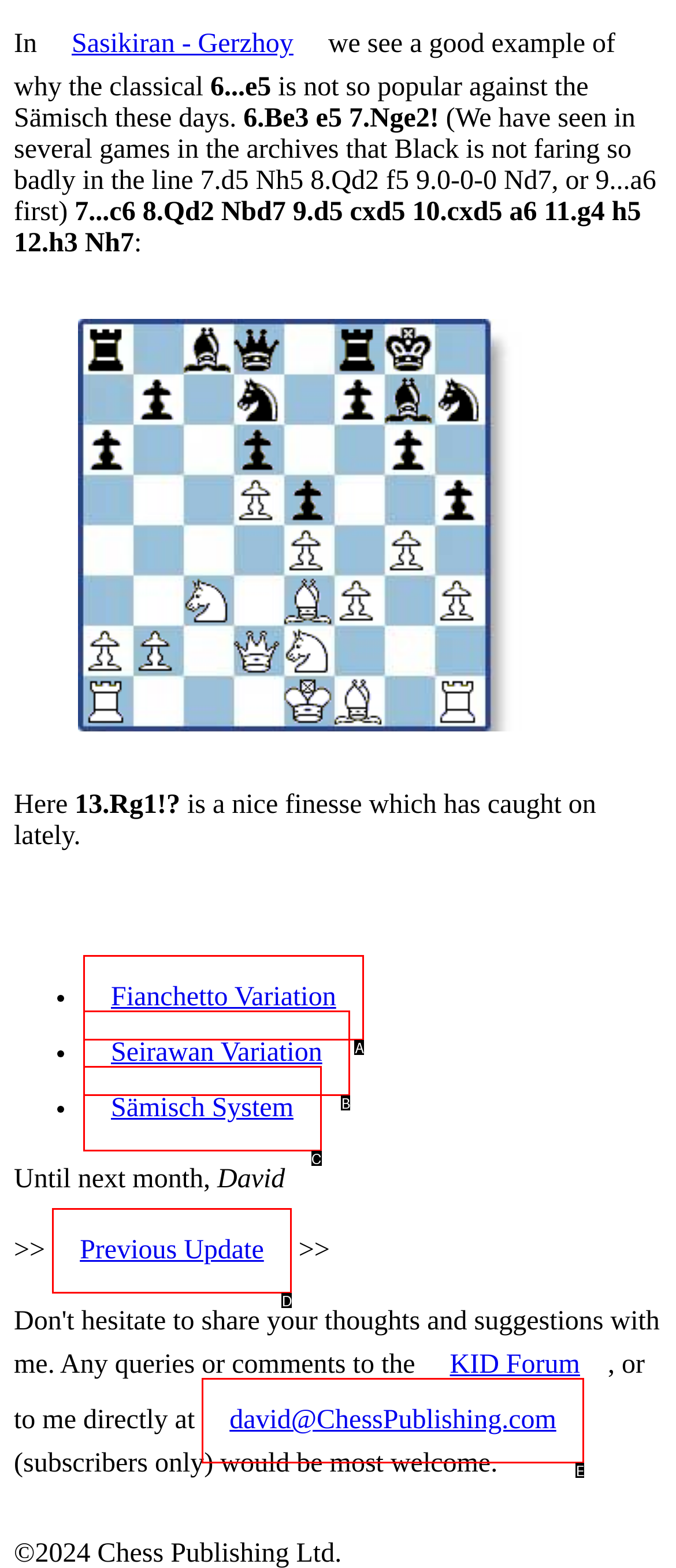Tell me which one HTML element best matches the description: david@ChessPublishing.com
Answer with the option's letter from the given choices directly.

E